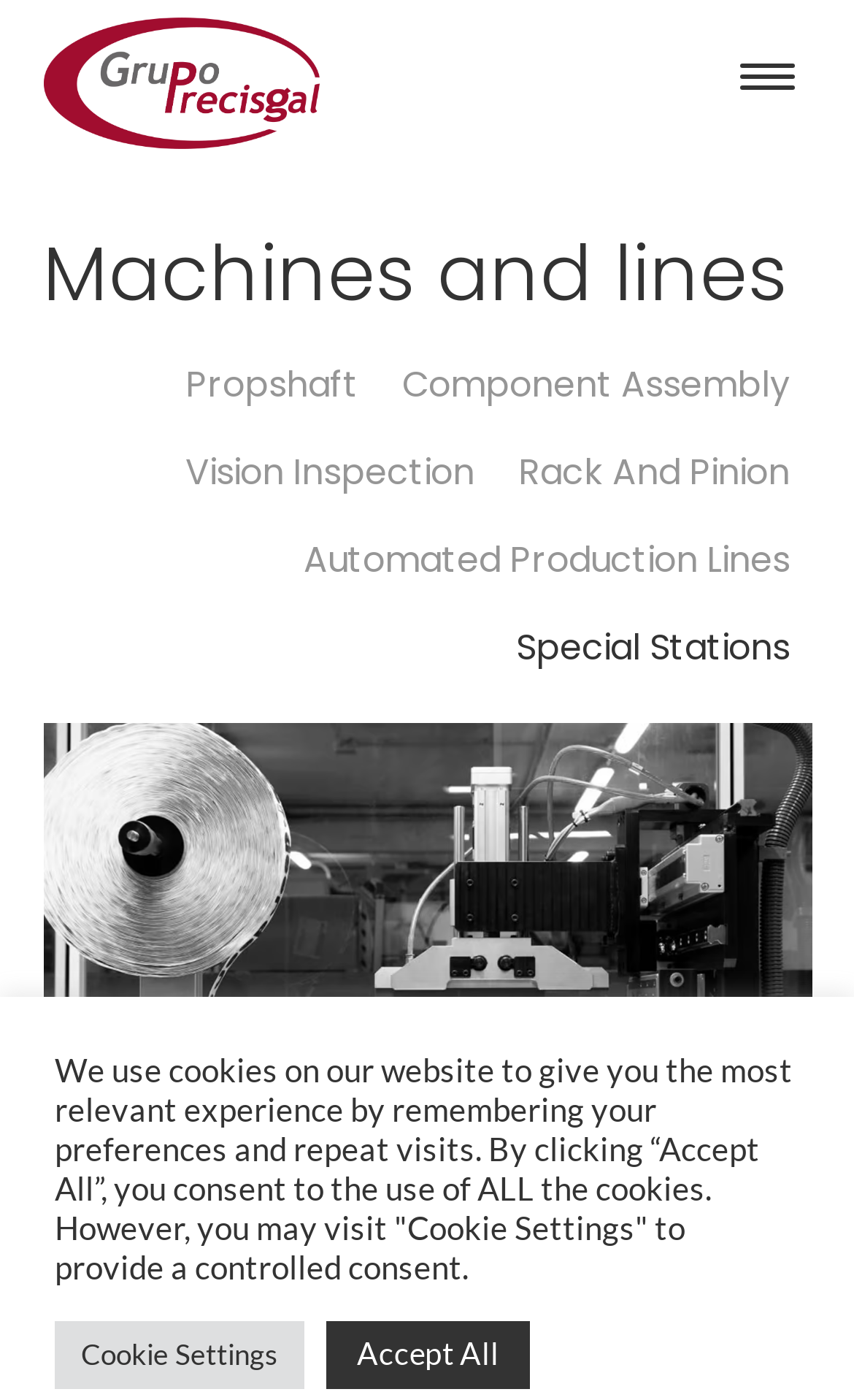Locate the bounding box coordinates of the area that needs to be clicked to fulfill the following instruction: "Open Menu". The coordinates should be in the format of four float numbers between 0 and 1, namely [left, top, right, bottom].

[0.829, 0.011, 0.97, 0.097]